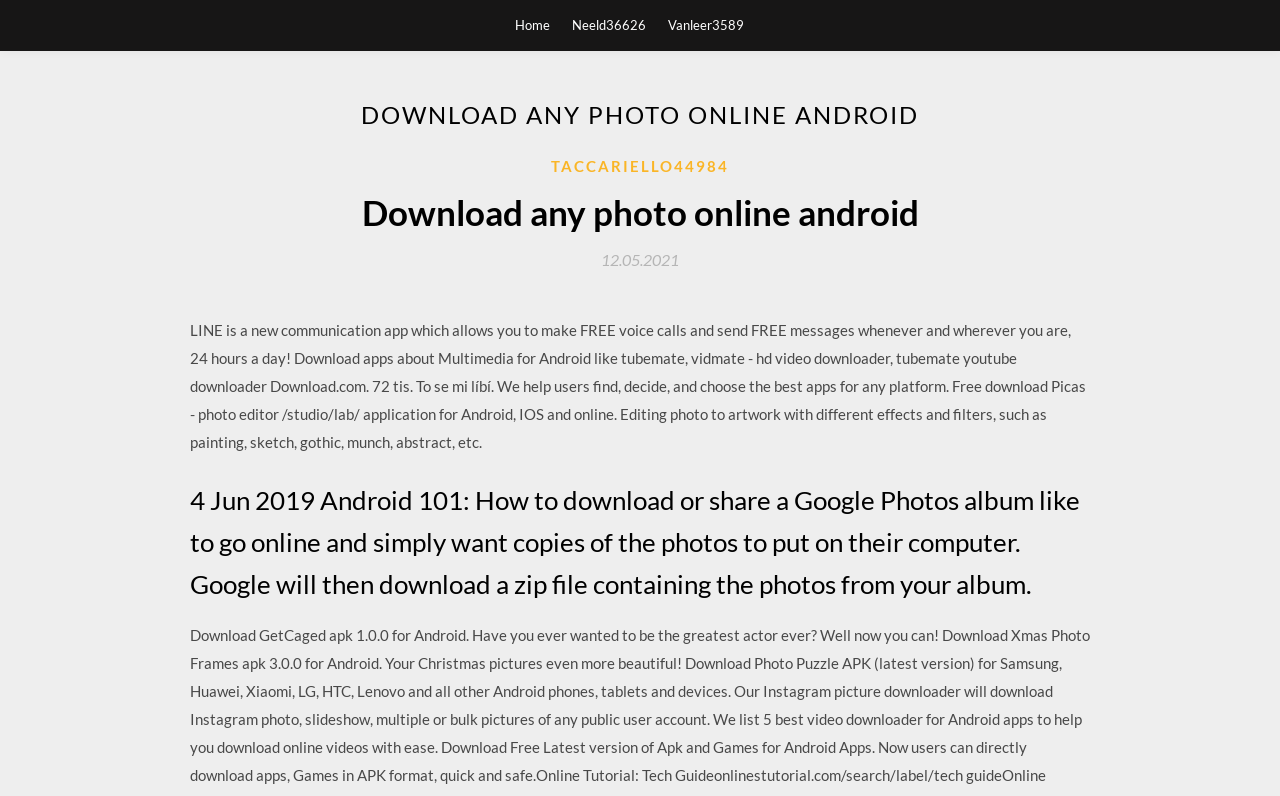Carefully examine the image and provide an in-depth answer to the question: What is the name of the communication app mentioned?

The webpage mentions a communication app called LINE, which allows users to make free voice calls and send free messages.